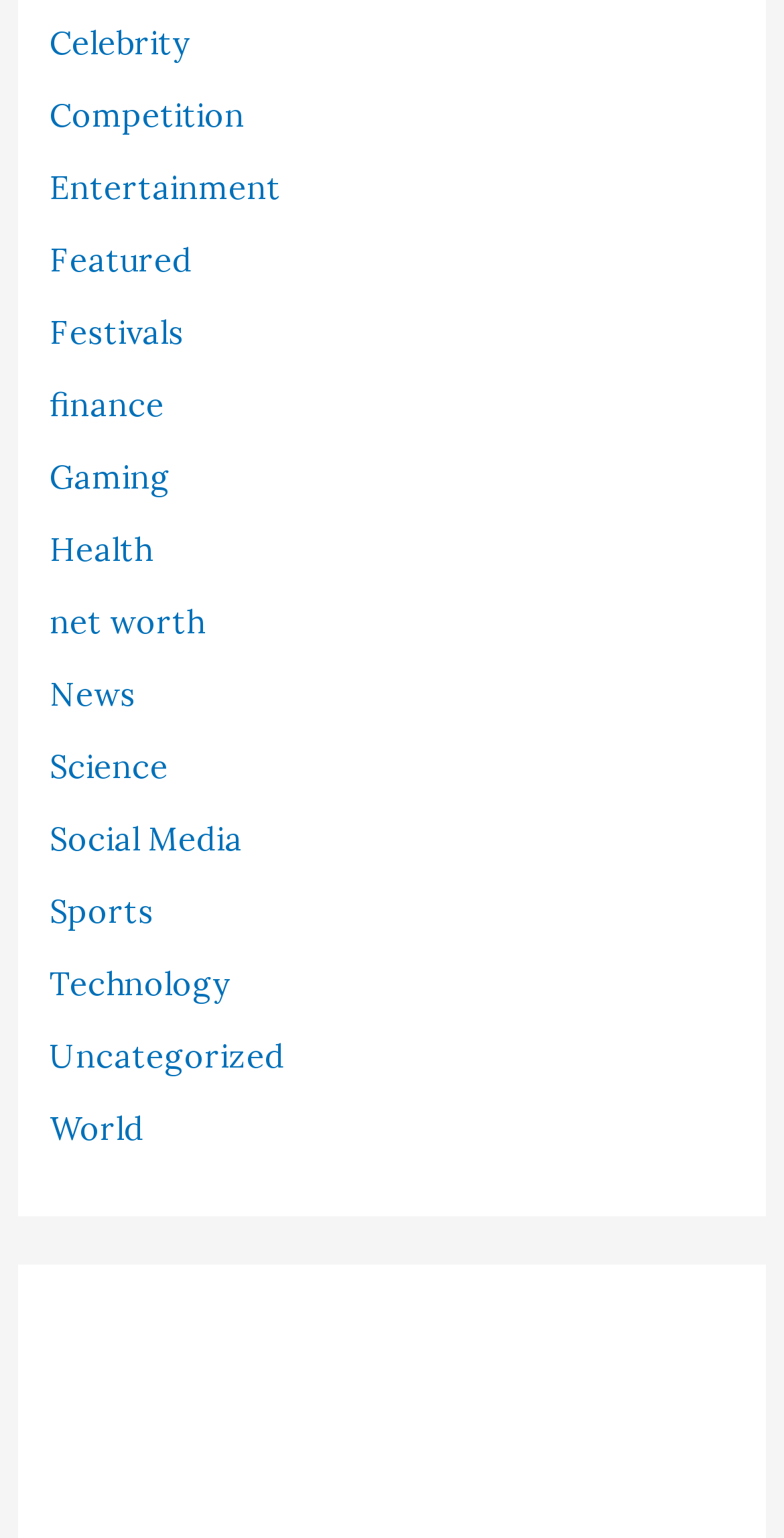Based on the visual content of the image, answer the question thoroughly: Is there a category for Finance on this webpage?

I searched the list of links on the webpage and found a category called 'Finance', which is located near the middle of the list.